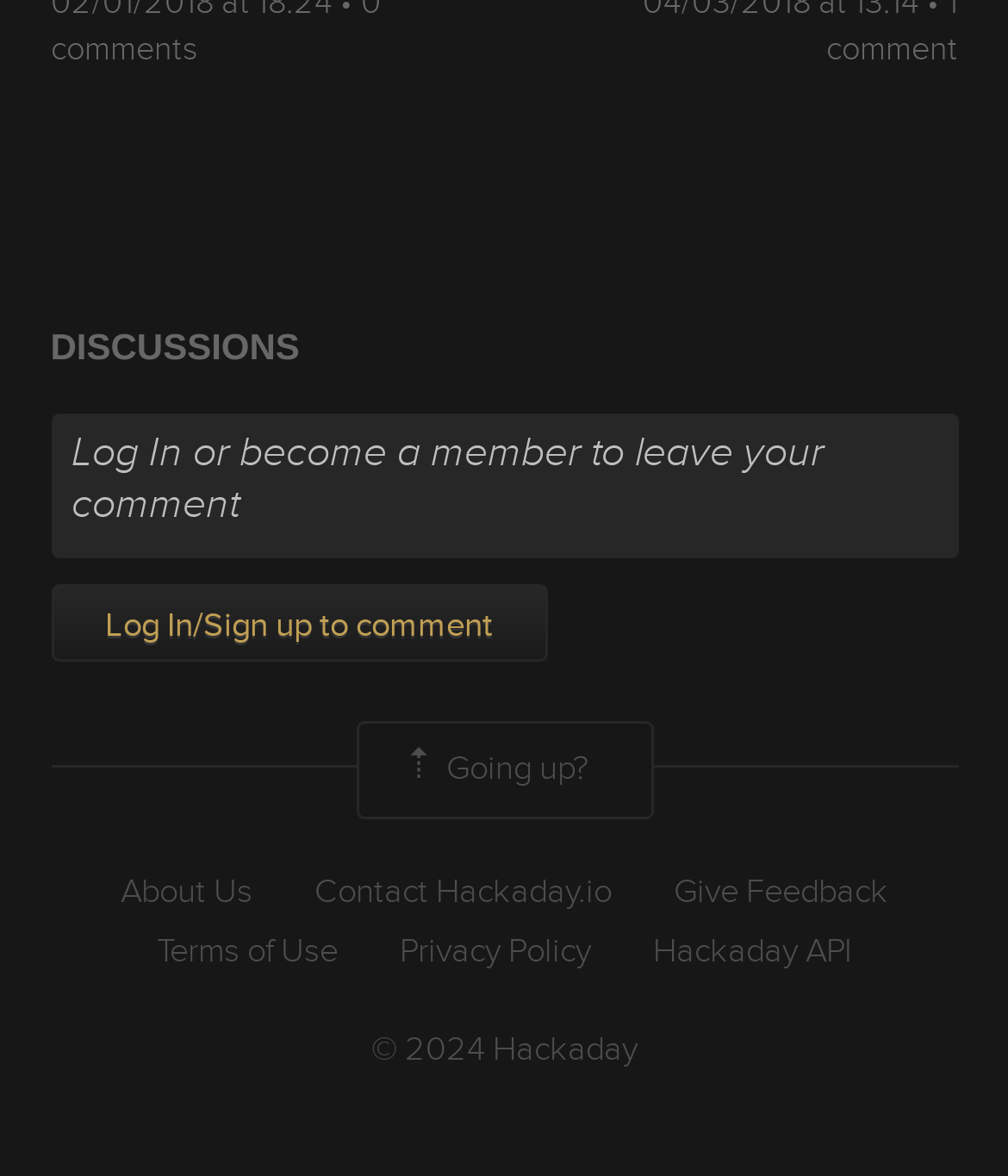Find and indicate the bounding box coordinates of the region you should select to follow the given instruction: "Give feedback".

[0.668, 0.739, 0.881, 0.779]